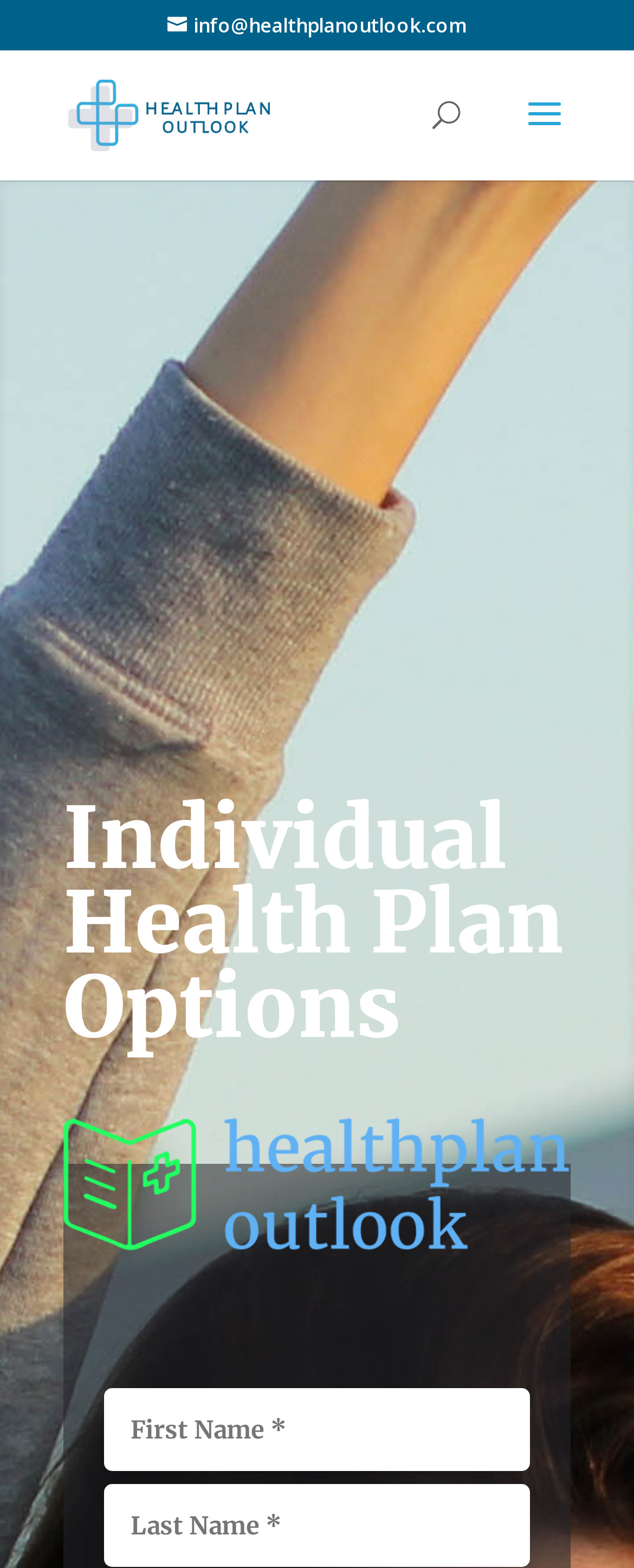Give a succinct answer to this question in a single word or phrase: 
What is the purpose of the search box?

To search for health plans